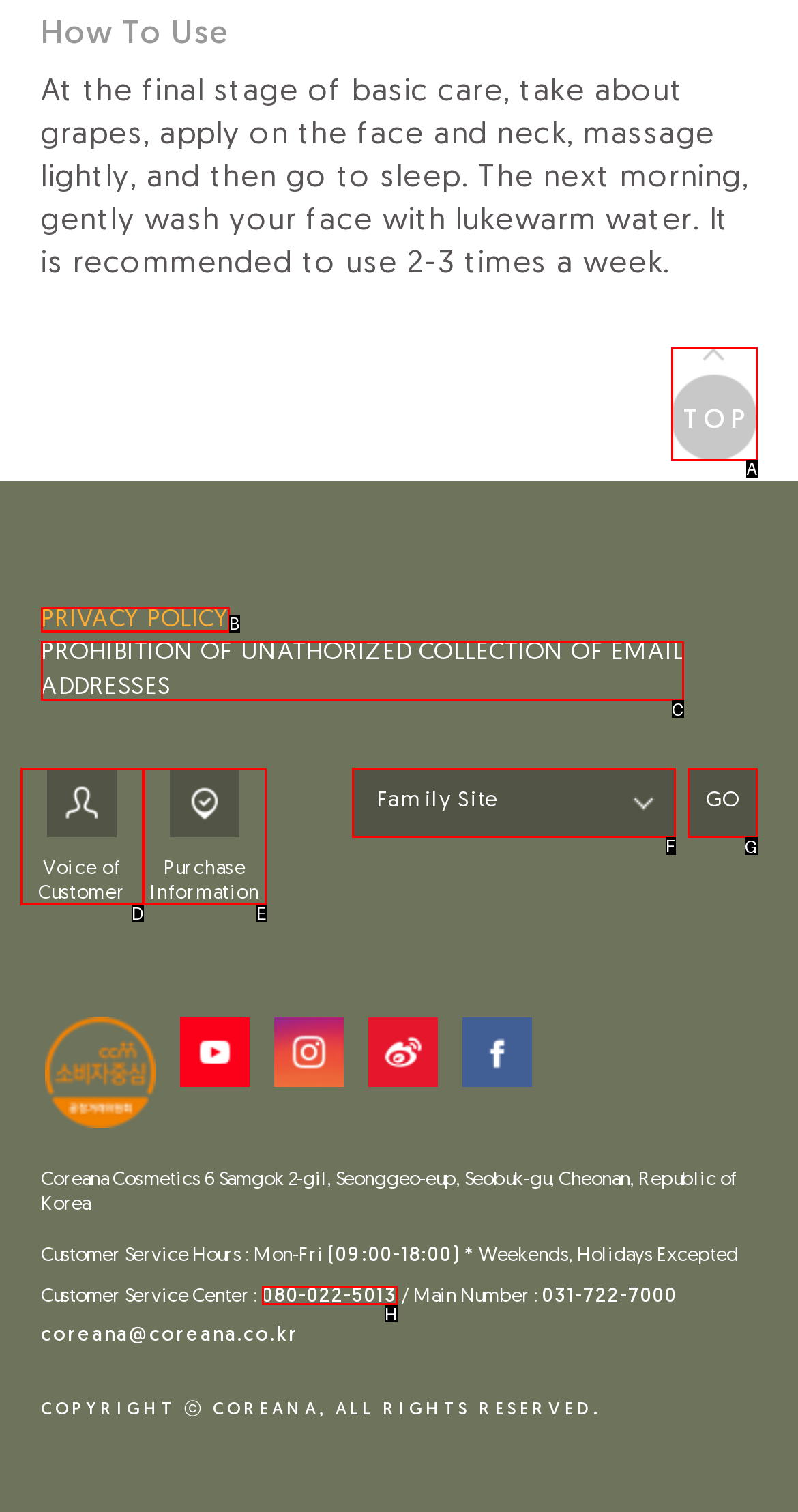Which lettered option should be clicked to achieve the task: Click the 'GO' button? Choose from the given choices.

G